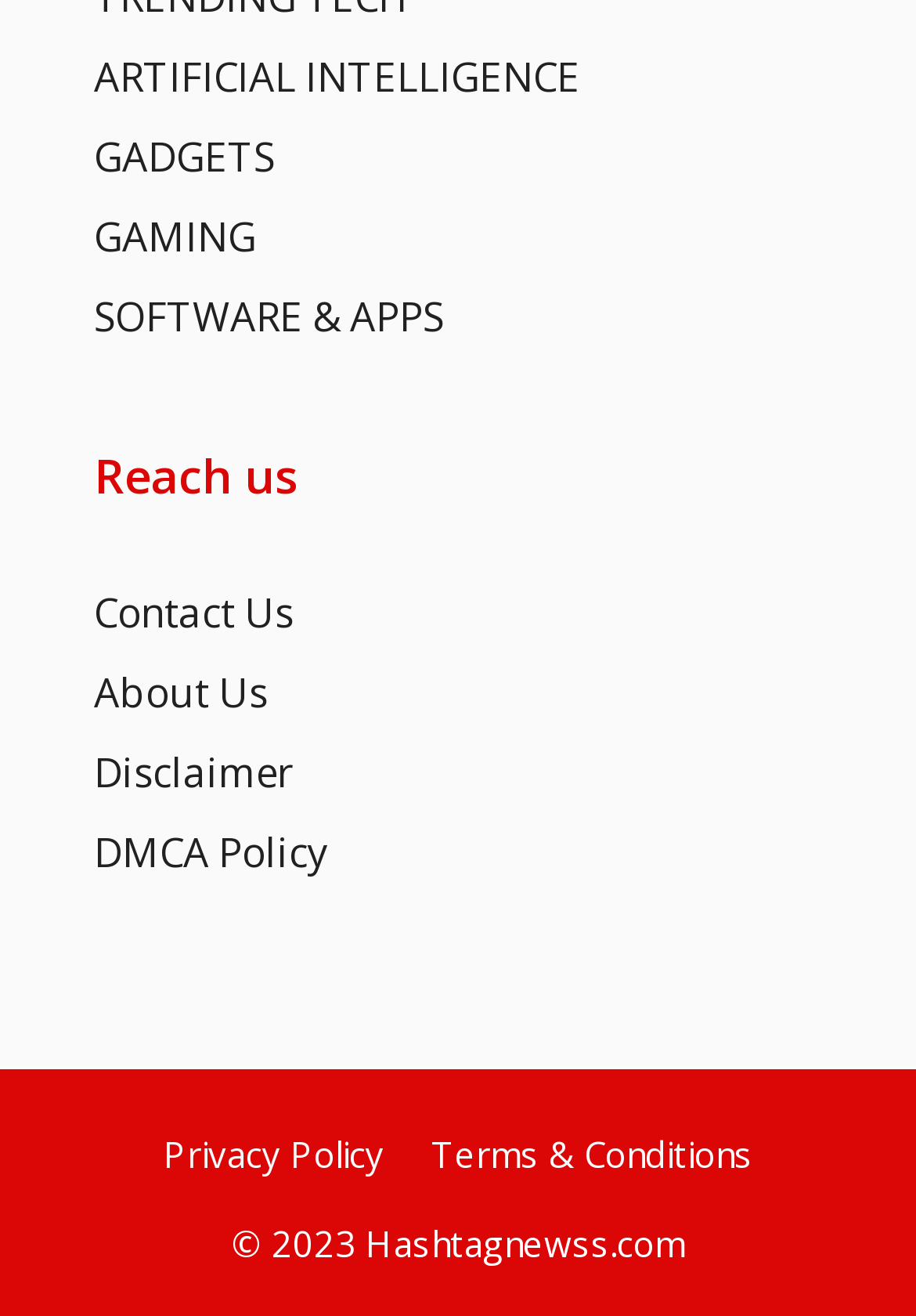Using the information in the image, could you please answer the following question in detail:
What are the two links in the bottom-right corner?

In the bottom-right corner, there are two links: 'Privacy Policy' and 'Terms & Conditions', which are part of the complementary element with bounding box coordinates [0.153, 0.849, 0.847, 0.907].